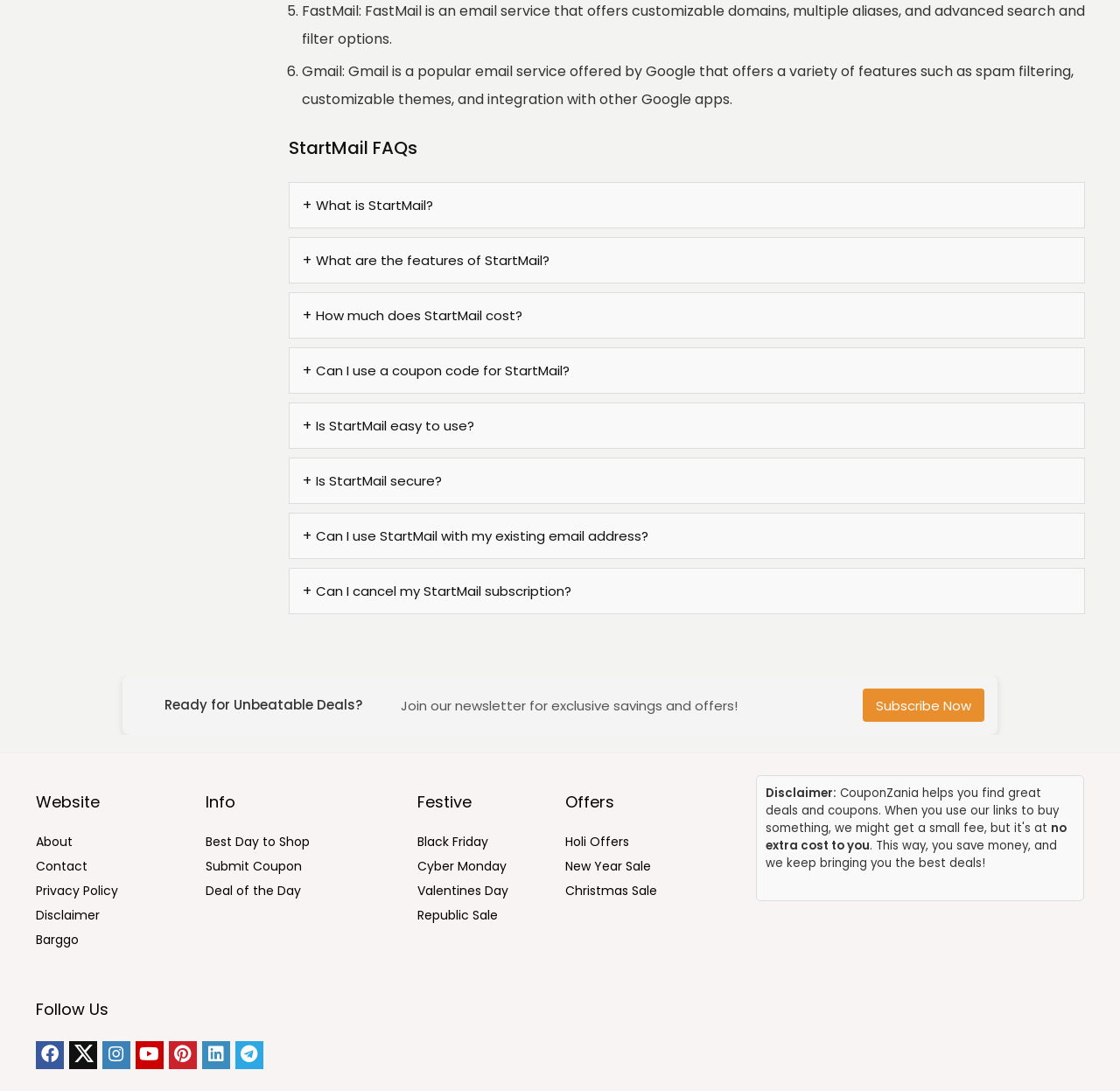Find the coordinates for the bounding box of the element with this description: "New Year Sale".

[0.505, 0.786, 0.582, 0.802]